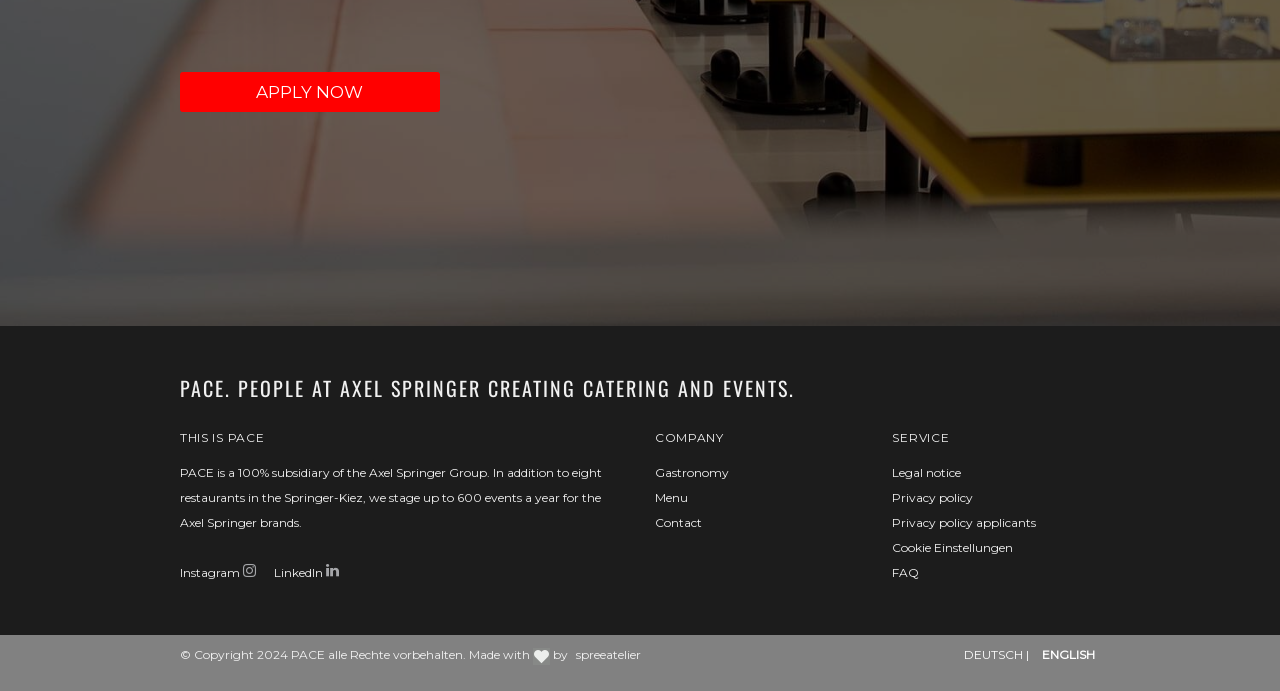What is the name of the company?
Answer the question with a single word or phrase derived from the image.

PACE